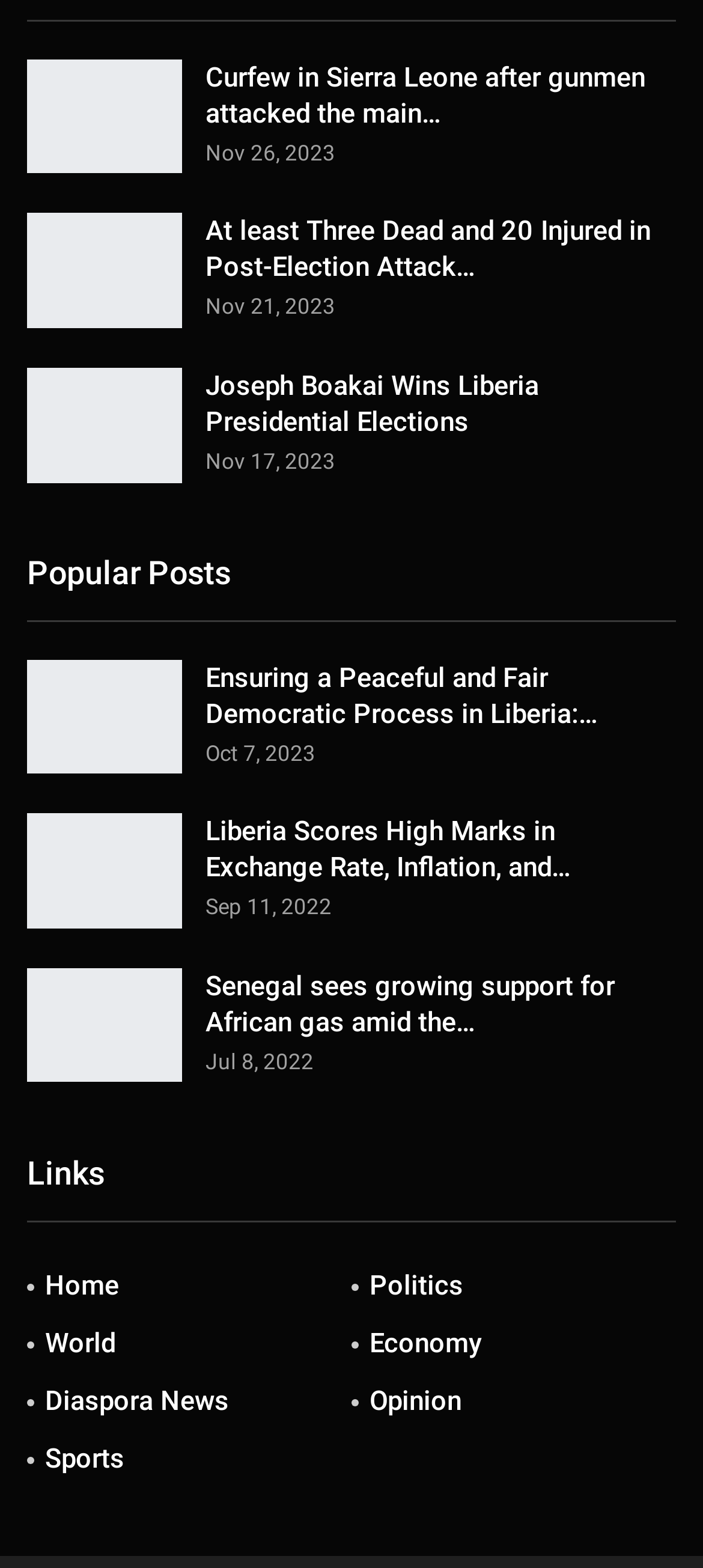Determine the bounding box coordinates of the area to click in order to meet this instruction: "Read the news about Ensuring a Peaceful and Fair Democratic Process in Liberia".

[0.292, 0.421, 0.851, 0.465]